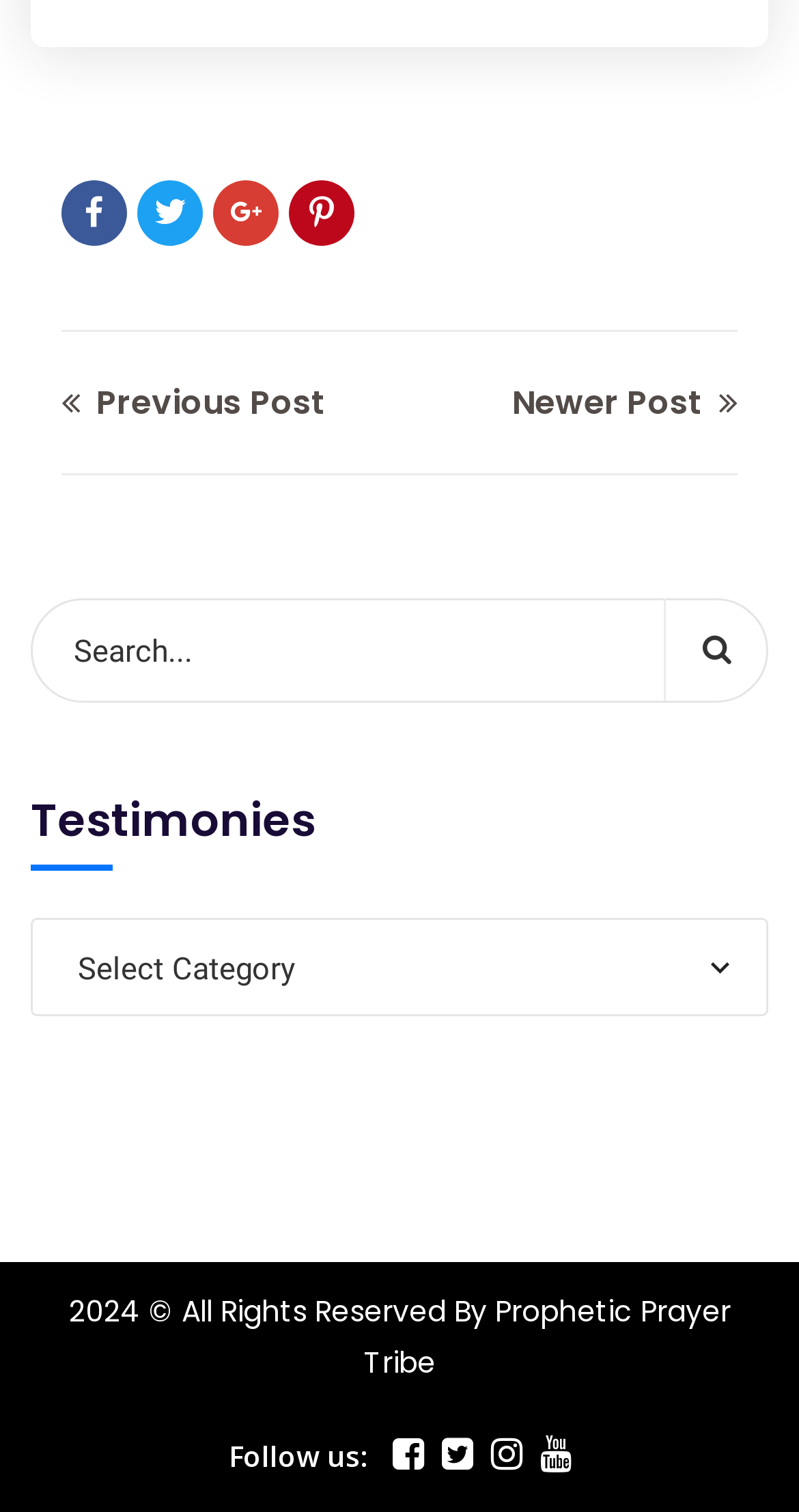Highlight the bounding box coordinates of the element that should be clicked to carry out the following instruction: "Go to newer post". The coordinates must be given as four float numbers ranging from 0 to 1, i.e., [left, top, right, bottom].

[0.641, 0.251, 0.923, 0.282]